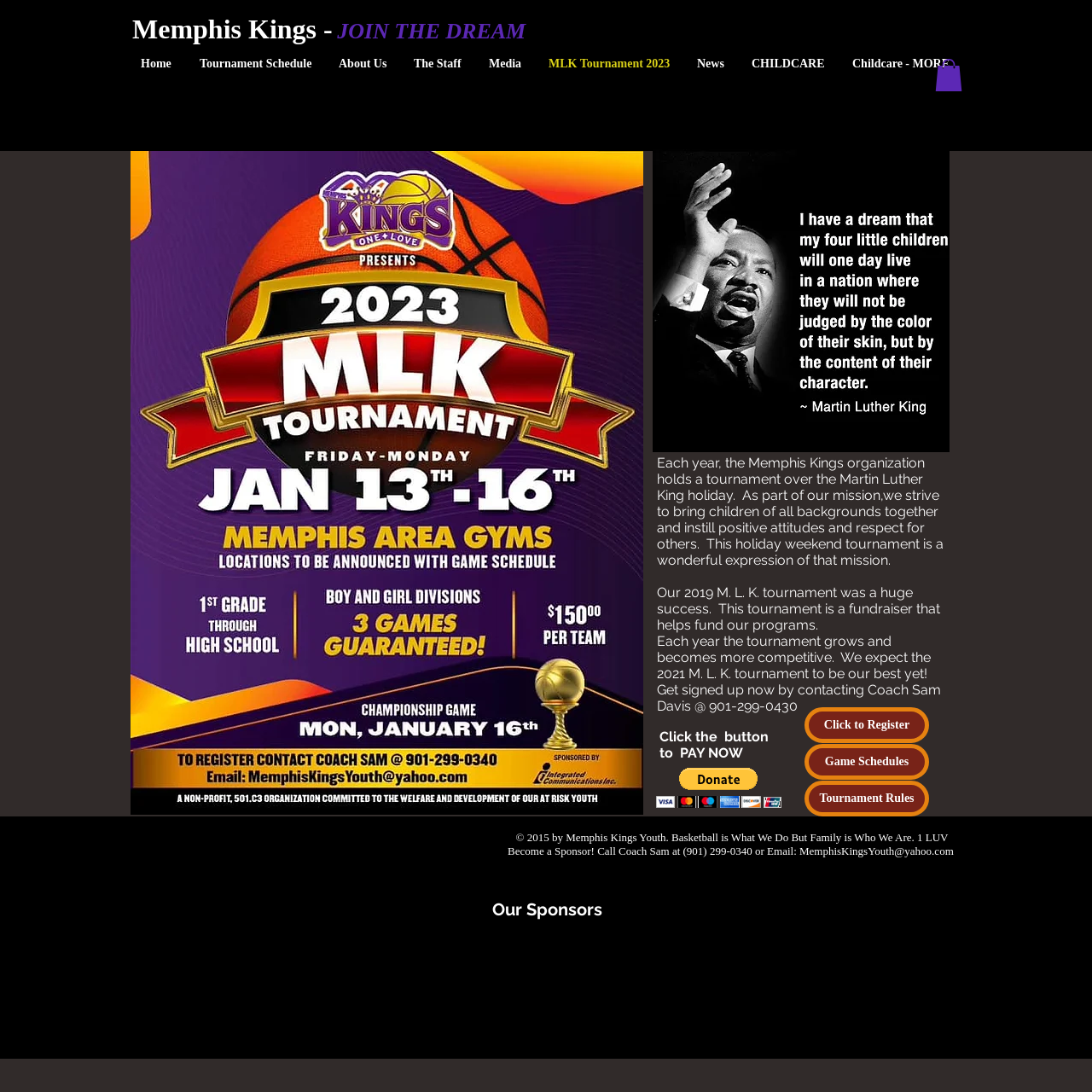Please determine the bounding box coordinates for the element that should be clicked to follow these instructions: "Click the 'Donate via PayPal' button".

[0.601, 0.703, 0.716, 0.74]